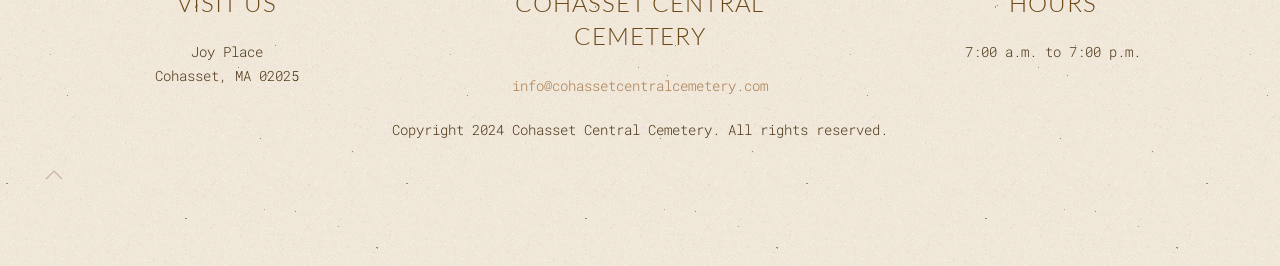Given the element description aria-label="Back to top", predict the bounding box coordinates for the UI element in the webpage screenshot. The format should be (top-left x, top-left y, bottom-right x, bottom-right y), and the values should be between 0 and 1.

[0.031, 0.621, 0.053, 0.696]